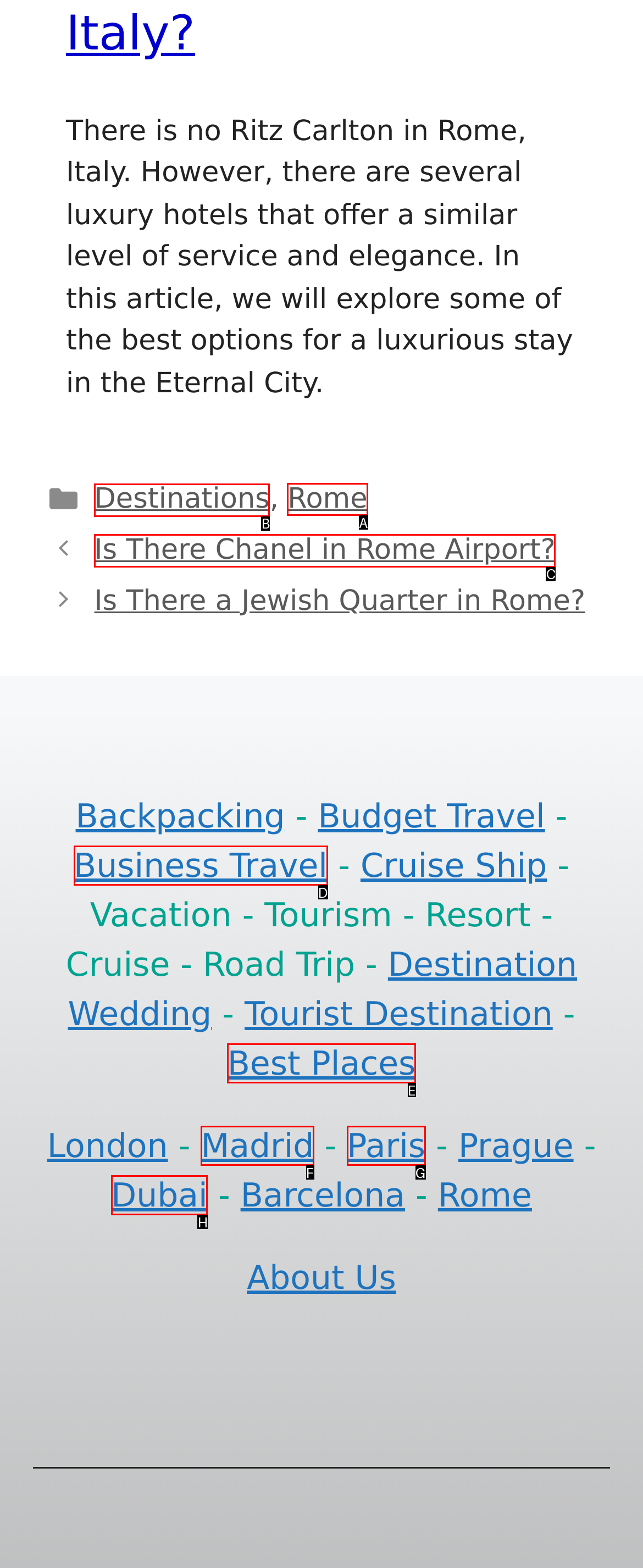Identify the correct HTML element to click for the task: Explore the article about Rome. Provide the letter of your choice.

A